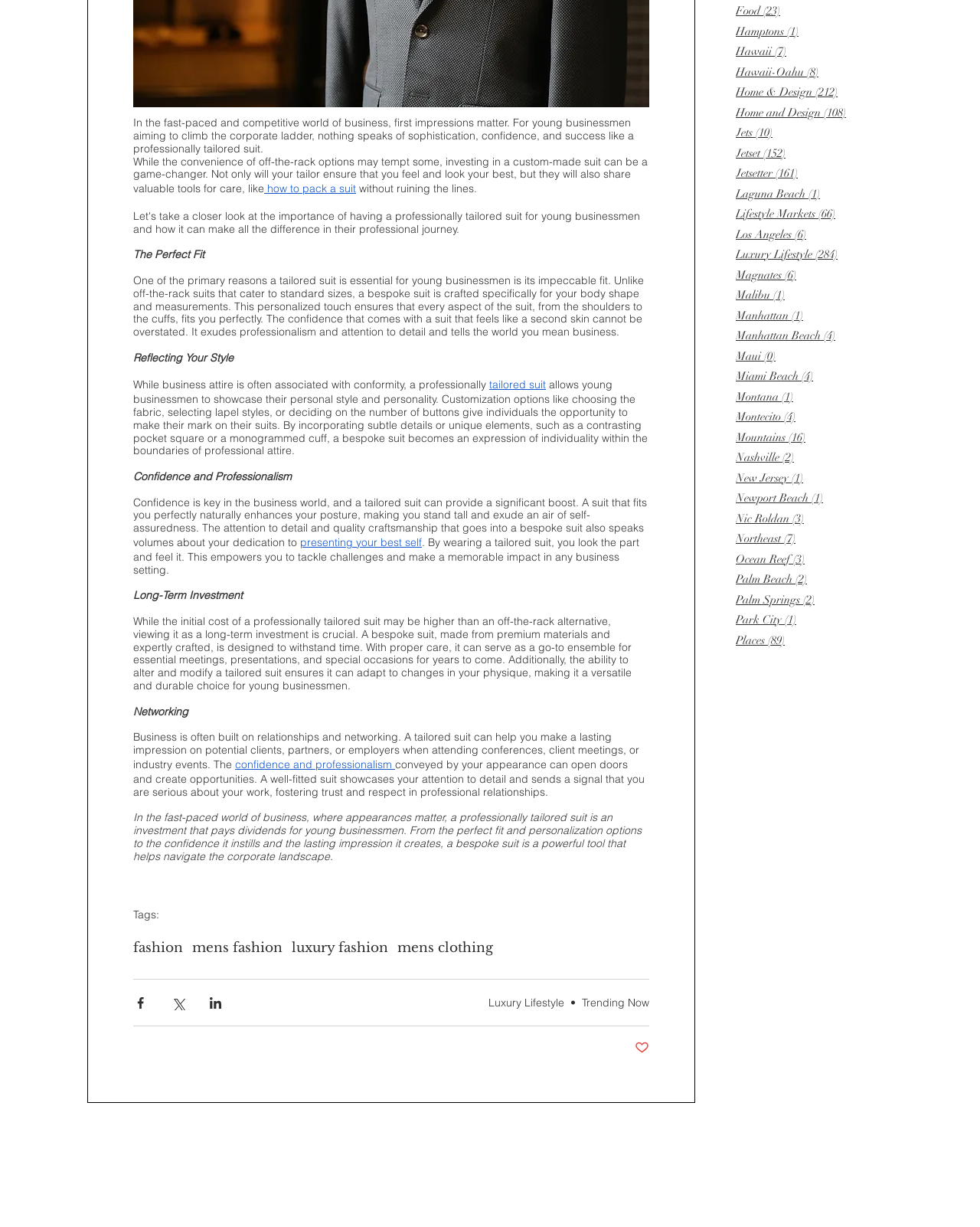Bounding box coordinates should be provided in the format (top-left x, top-left y, bottom-right x, bottom-right y) with all values between 0 and 1. Identify the bounding box for this UI element: luxury fashion

[0.298, 0.766, 0.396, 0.779]